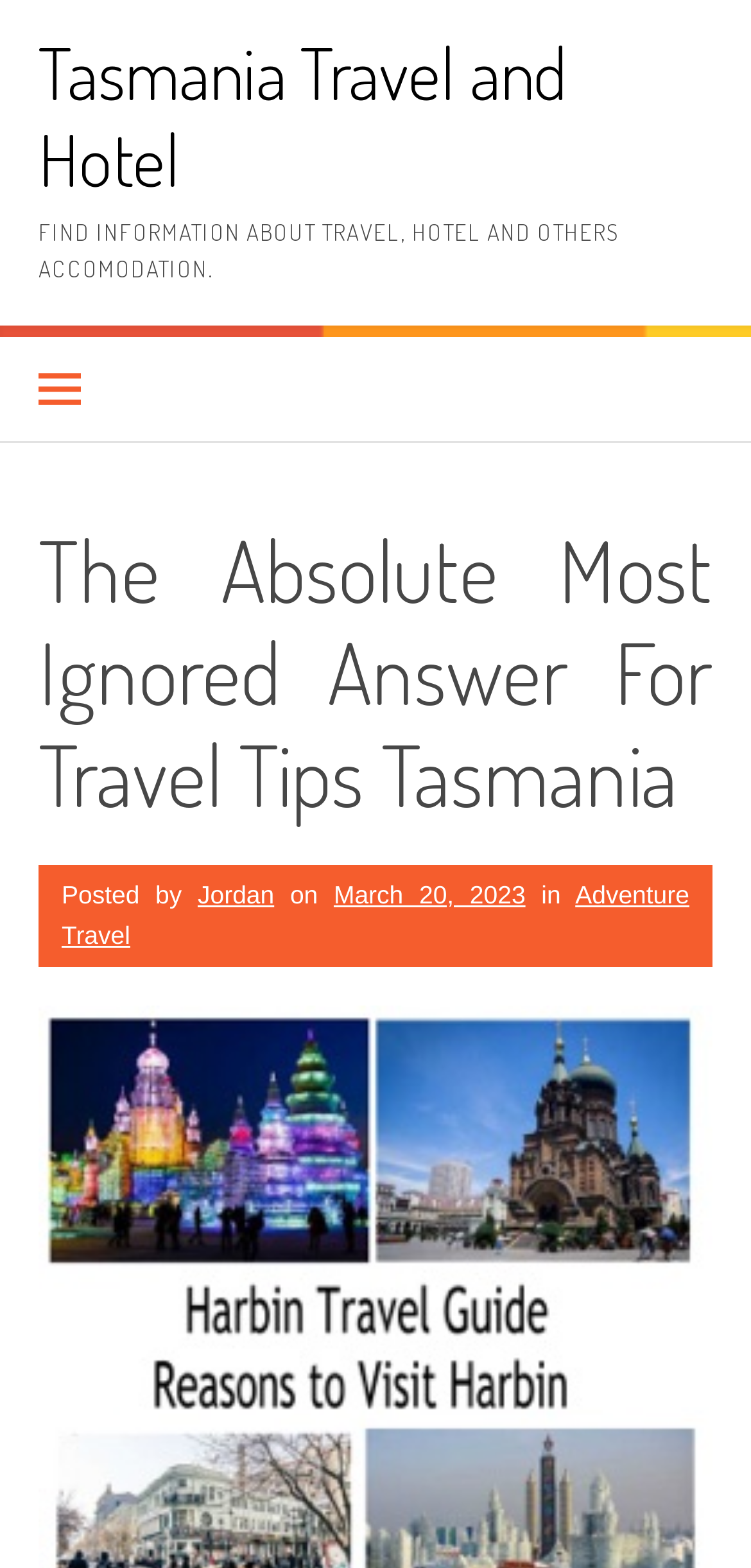Provide the bounding box coordinates of the HTML element described by the text: "March 20, 2023". The coordinates should be in the format [left, top, right, bottom] with values between 0 and 1.

[0.444, 0.561, 0.7, 0.58]